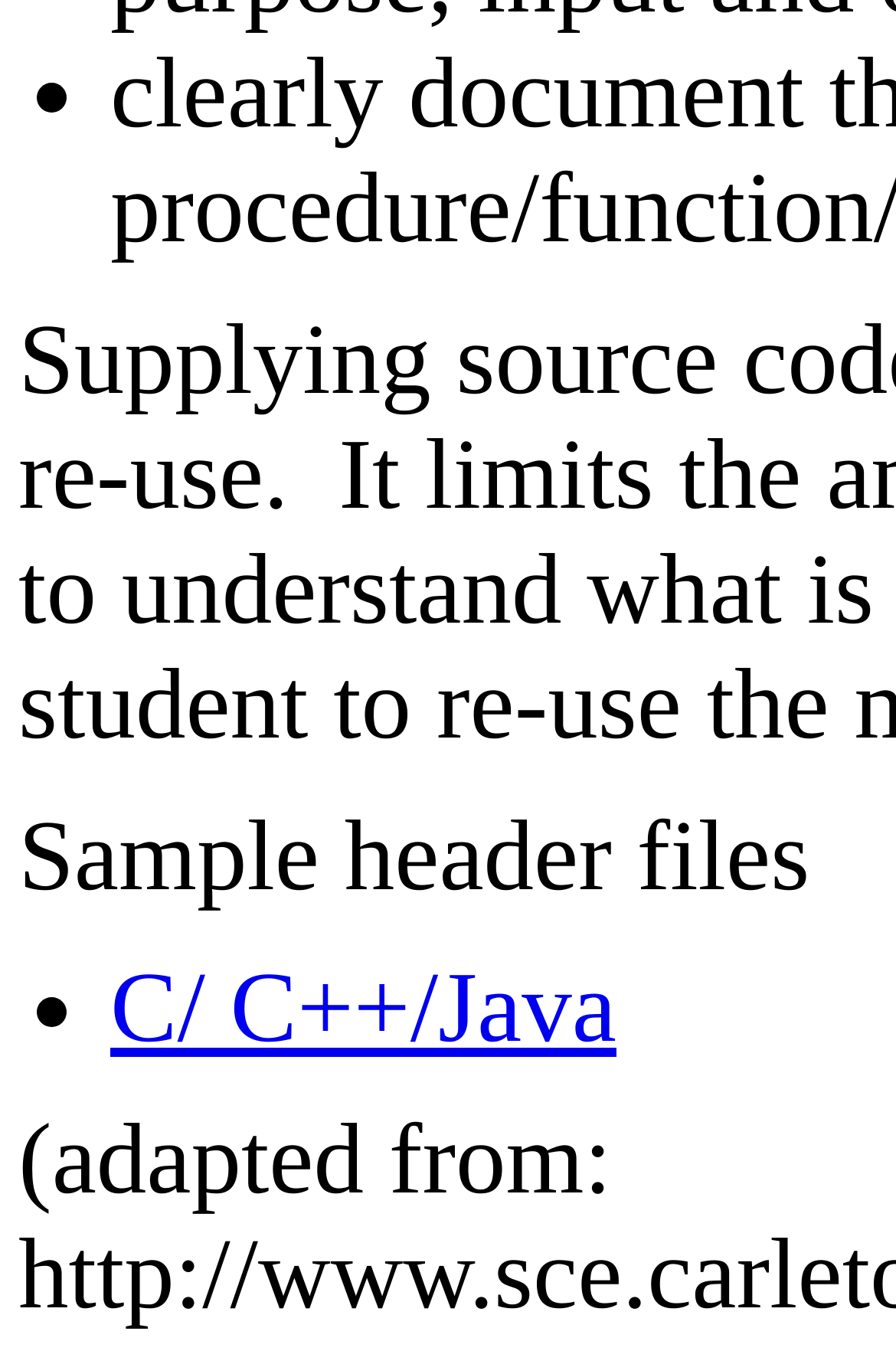Identify the bounding box coordinates for the UI element described as: "C/ C++/Java".

[0.123, 0.706, 0.688, 0.787]